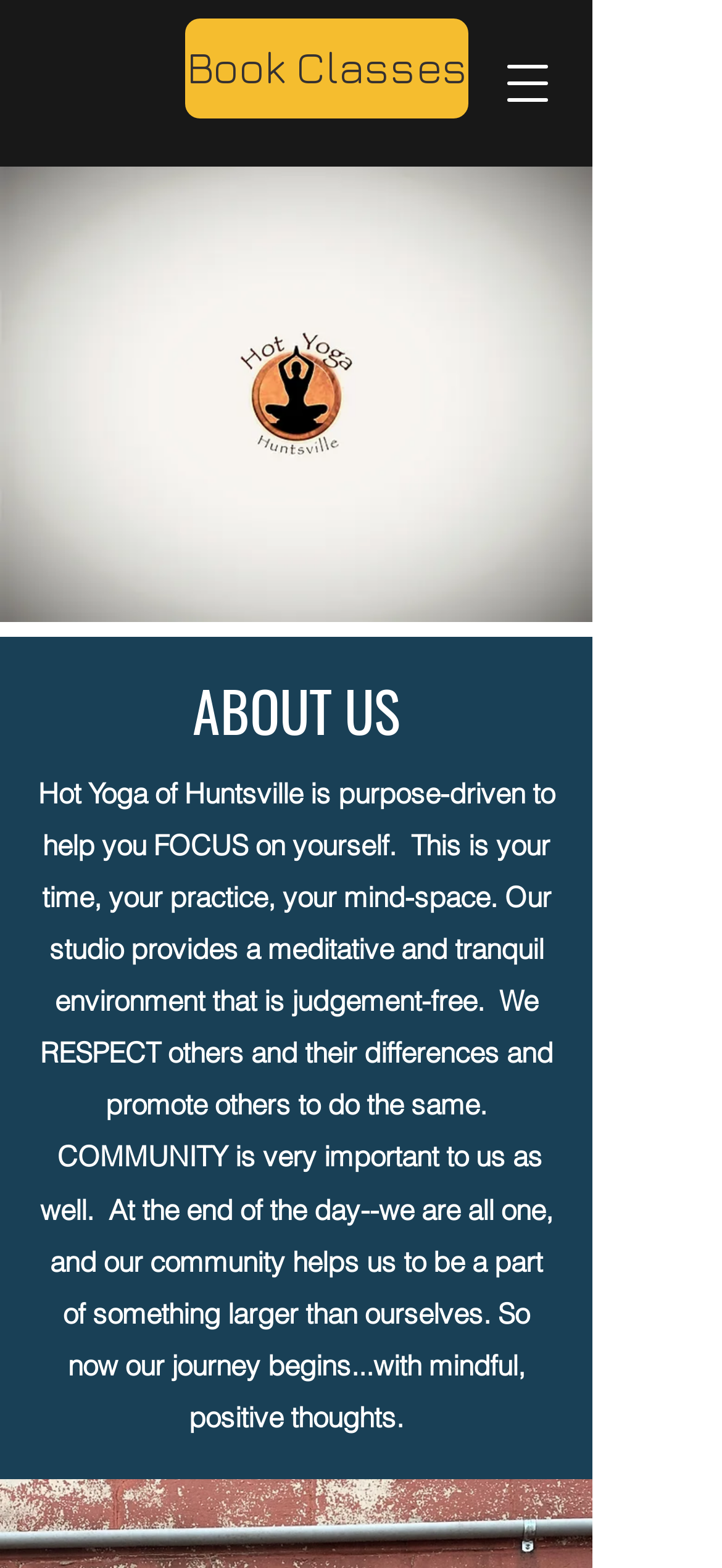Locate the UI element that matches the description Book Classes in the webpage screenshot. Return the bounding box coordinates in the format (top-left x, top-left y, bottom-right x, bottom-right y), with values ranging from 0 to 1.

[0.256, 0.012, 0.649, 0.076]